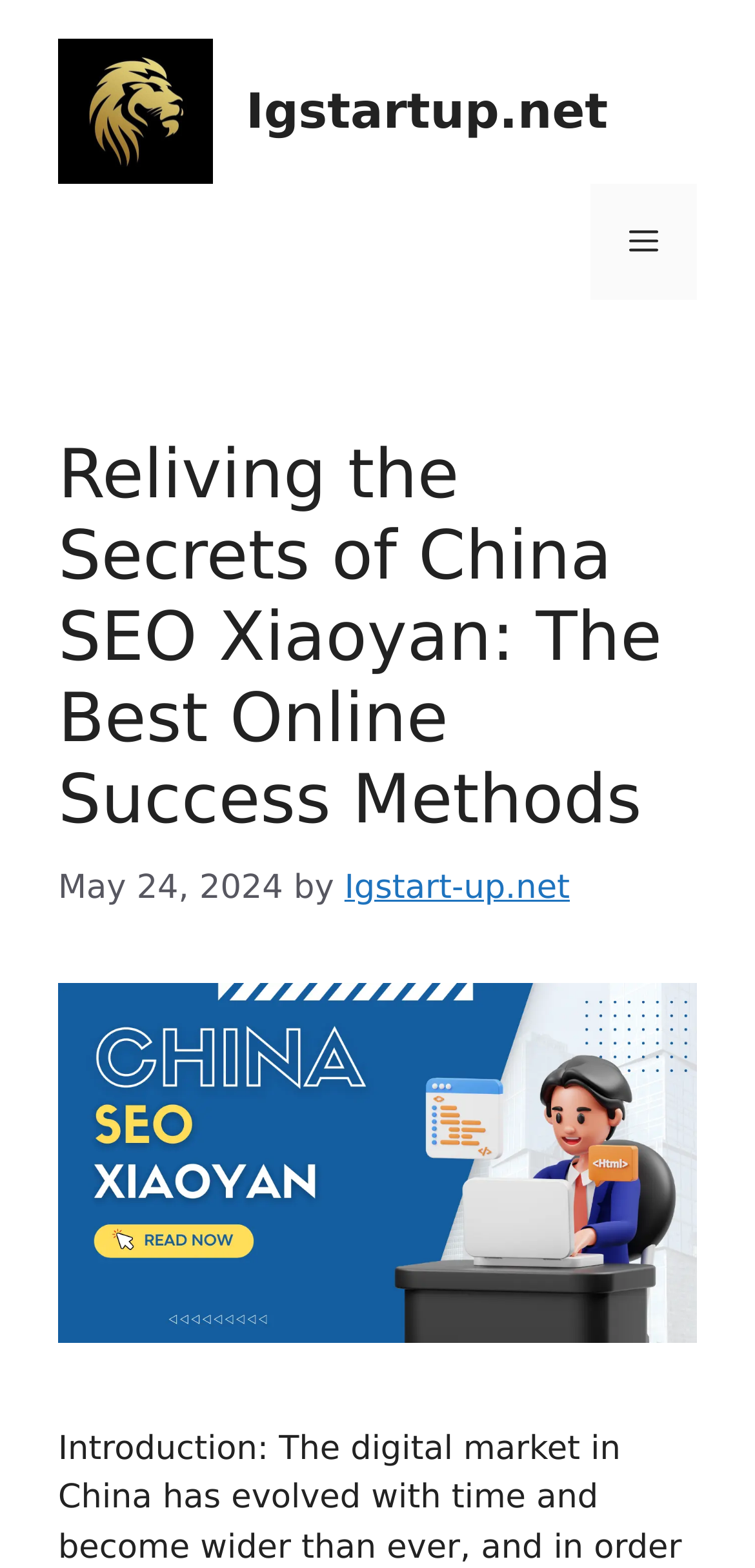Describe all the key features and sections of the webpage thoroughly.

The webpage is about providing detailed information on various dogs and pets to help users choose their ideal pet. At the top of the page, there is a banner that spans the entire width, containing a link to "Igstartup.net" and an image with the same name. Below the banner, there is a heading that reads "Igstartup.net" with a link to the same website.

To the right of the heading, there is a navigation menu with a button labeled "Menu" that can be expanded to reveal more options. Below the navigation menu, there is a header section that takes up most of the page's width. Within this section, there is a heading that reads "Reliving the Secrets of China SEO Xiaoyan: The Best Online Success Methods" with a link to the same title. 

Below the heading, there is a time stamp that reads "May 24, 2024", followed by the text "by" and a link to "Igstart-up.net". There is also an image related to "Reliving the Secrets of China SEO Xiaoyan" located below the heading, taking up a significant portion of the page's width.